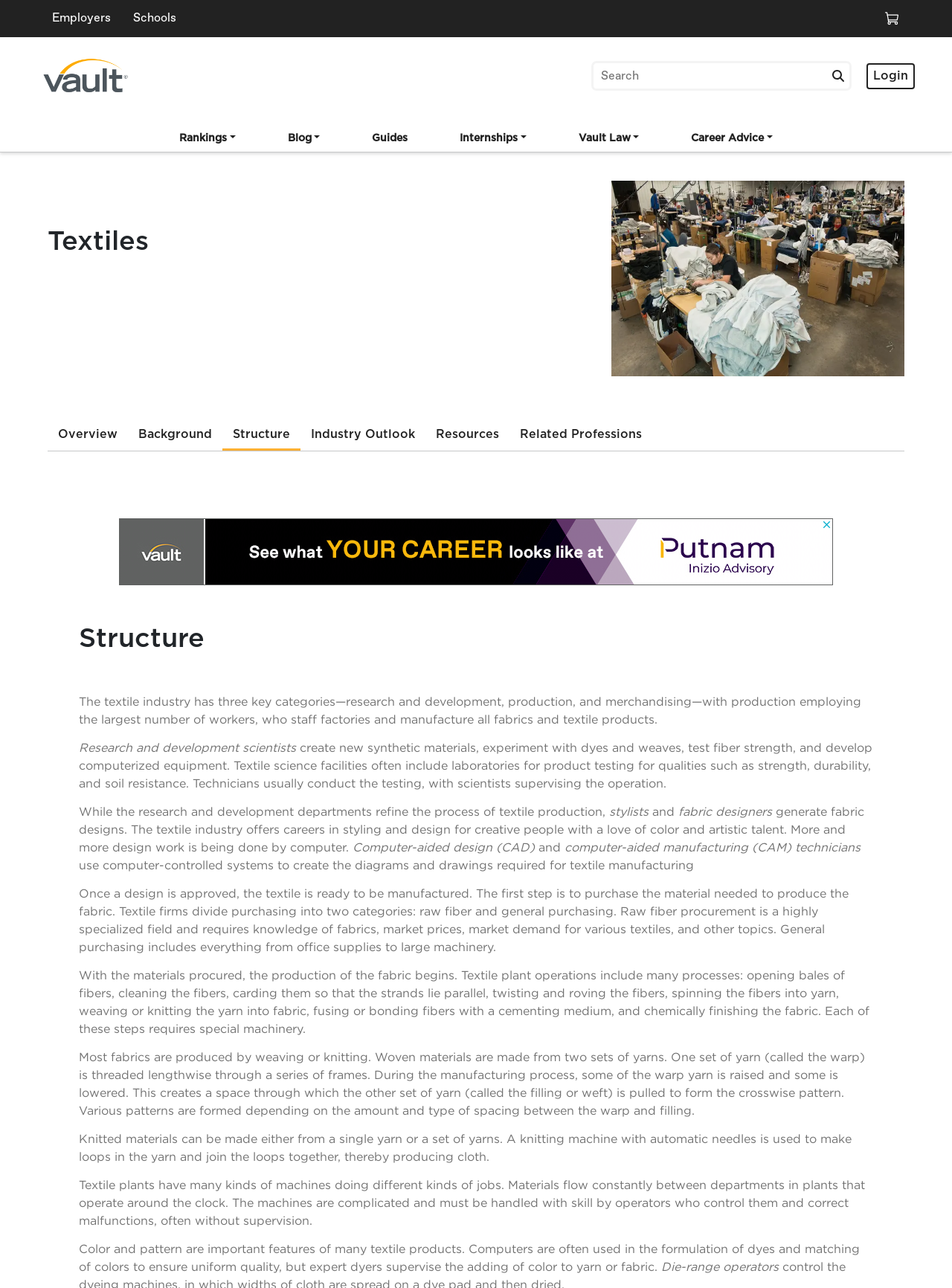Please identify the bounding box coordinates of the region to click in order to complete the task: "Select the 'Rankings' tab". The coordinates must be four float numbers between 0 and 1, specified as [left, top, right, bottom].

[0.177, 0.099, 0.258, 0.118]